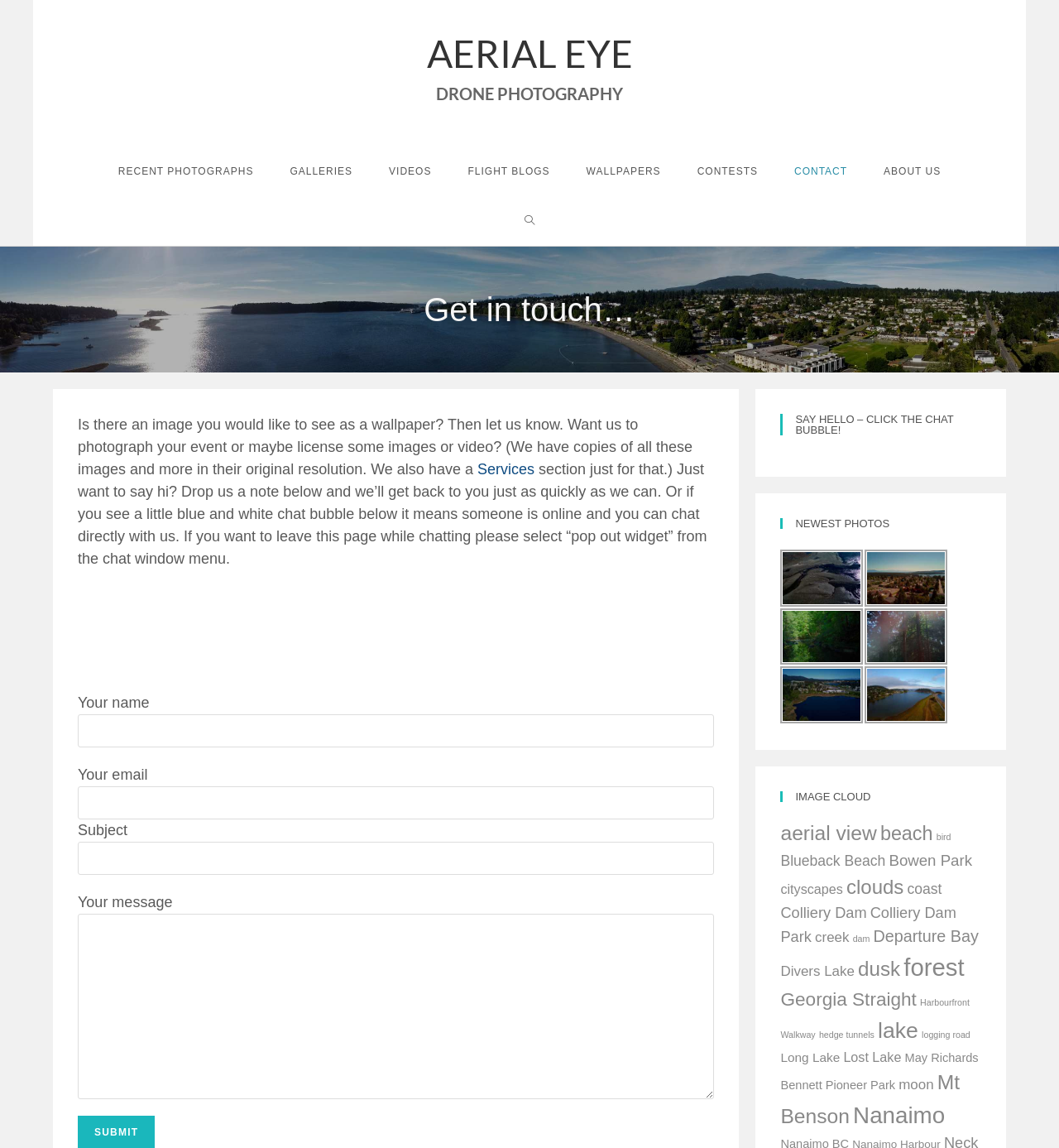Respond to the following query with just one word or a short phrase: 
How many images are in the 'Departure Bay' category?

14 items